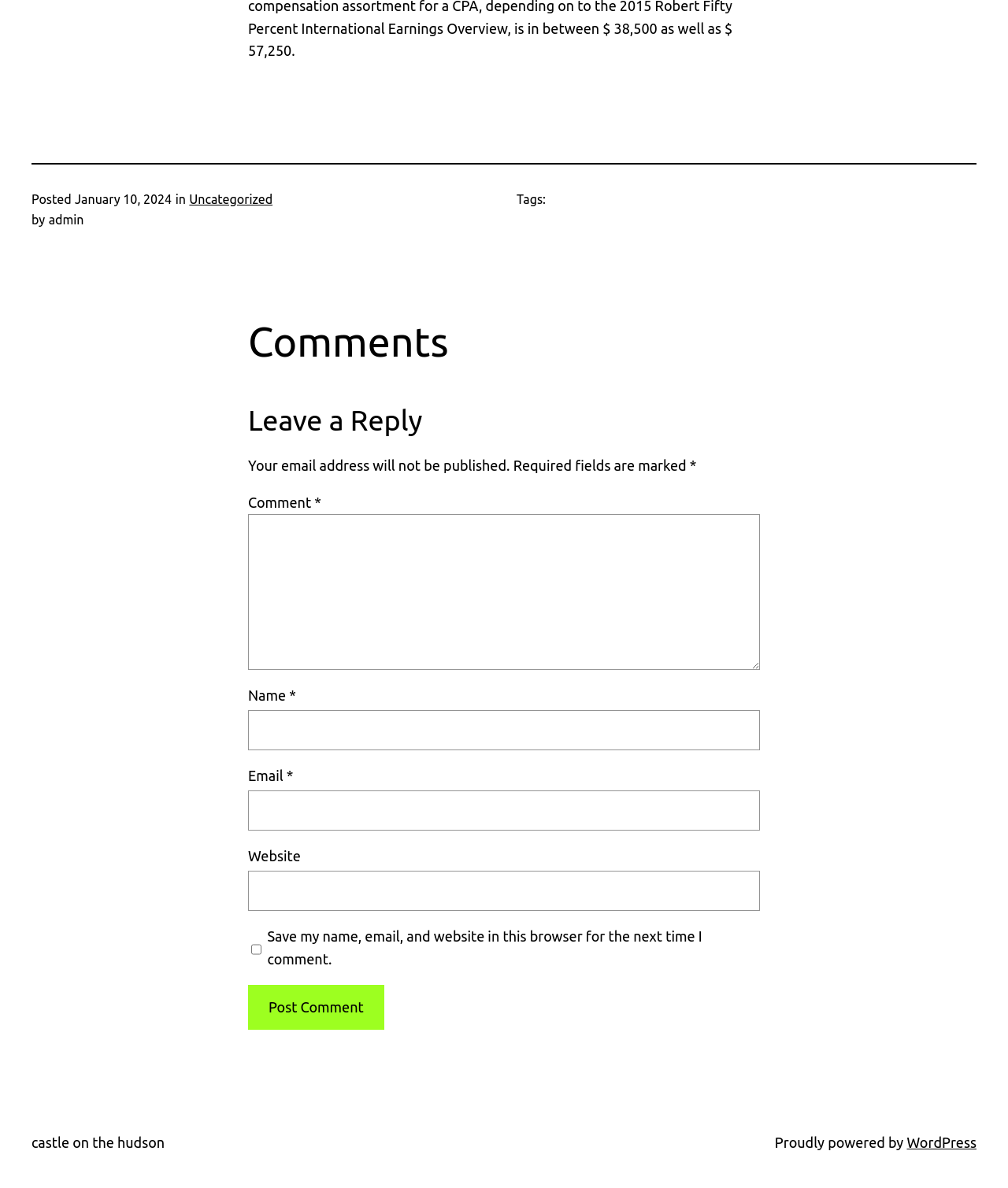What is the name of the website's content management system?
Look at the screenshot and respond with a single word or phrase.

WordPress